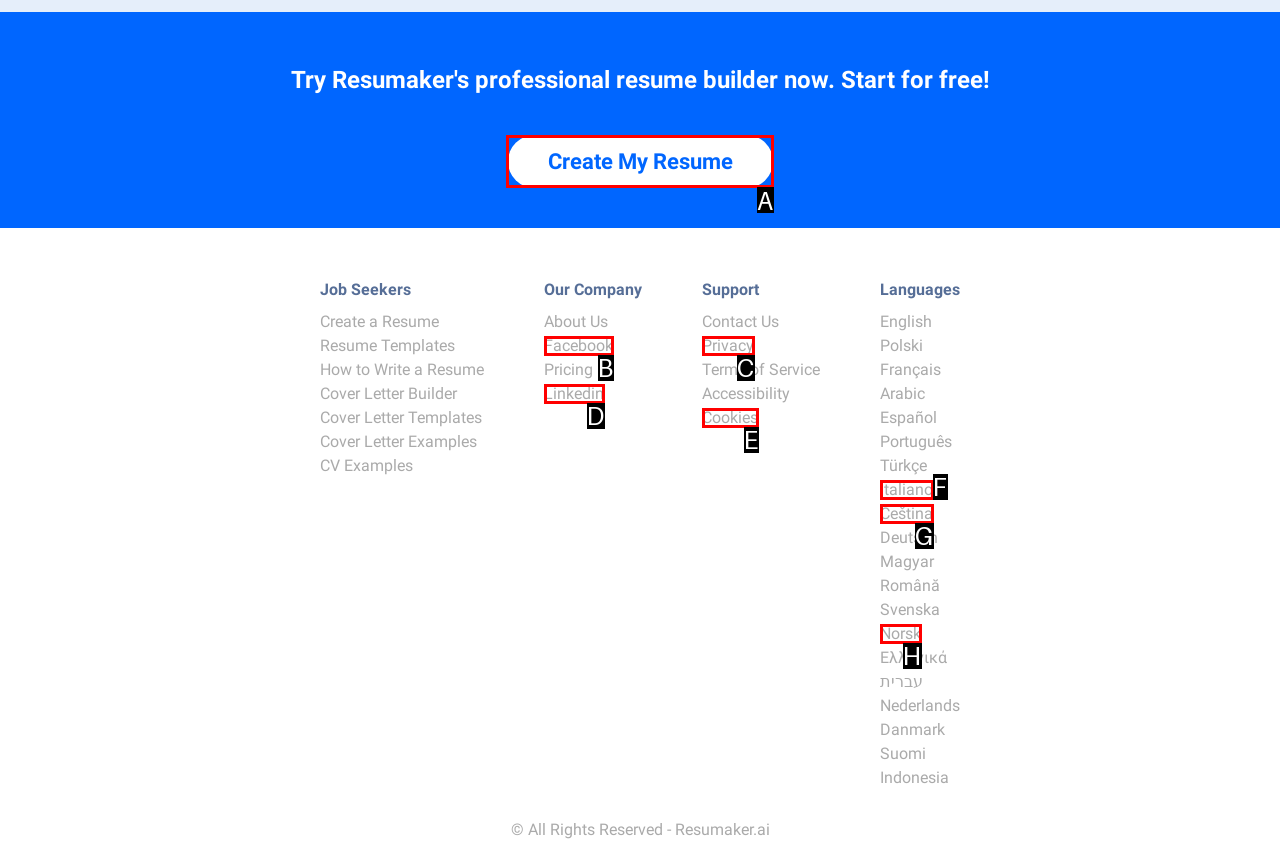Which option should you click on to fulfill this task: Create a resume? Answer with the letter of the correct choice.

A